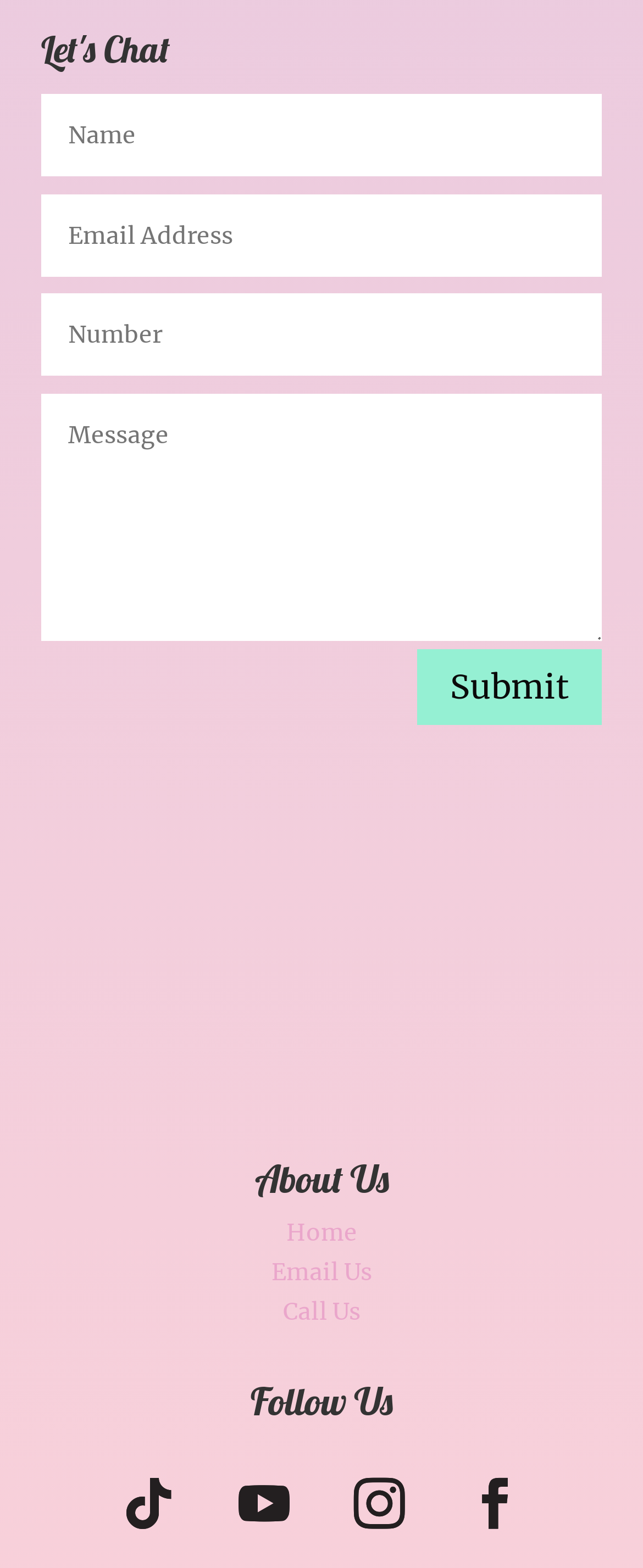What is the purpose of the button?
Can you give a detailed and elaborate answer to the question?

The button element with the text 'Submit' is located below the textboxes, suggesting that its purpose is to submit the input entered in the textboxes.